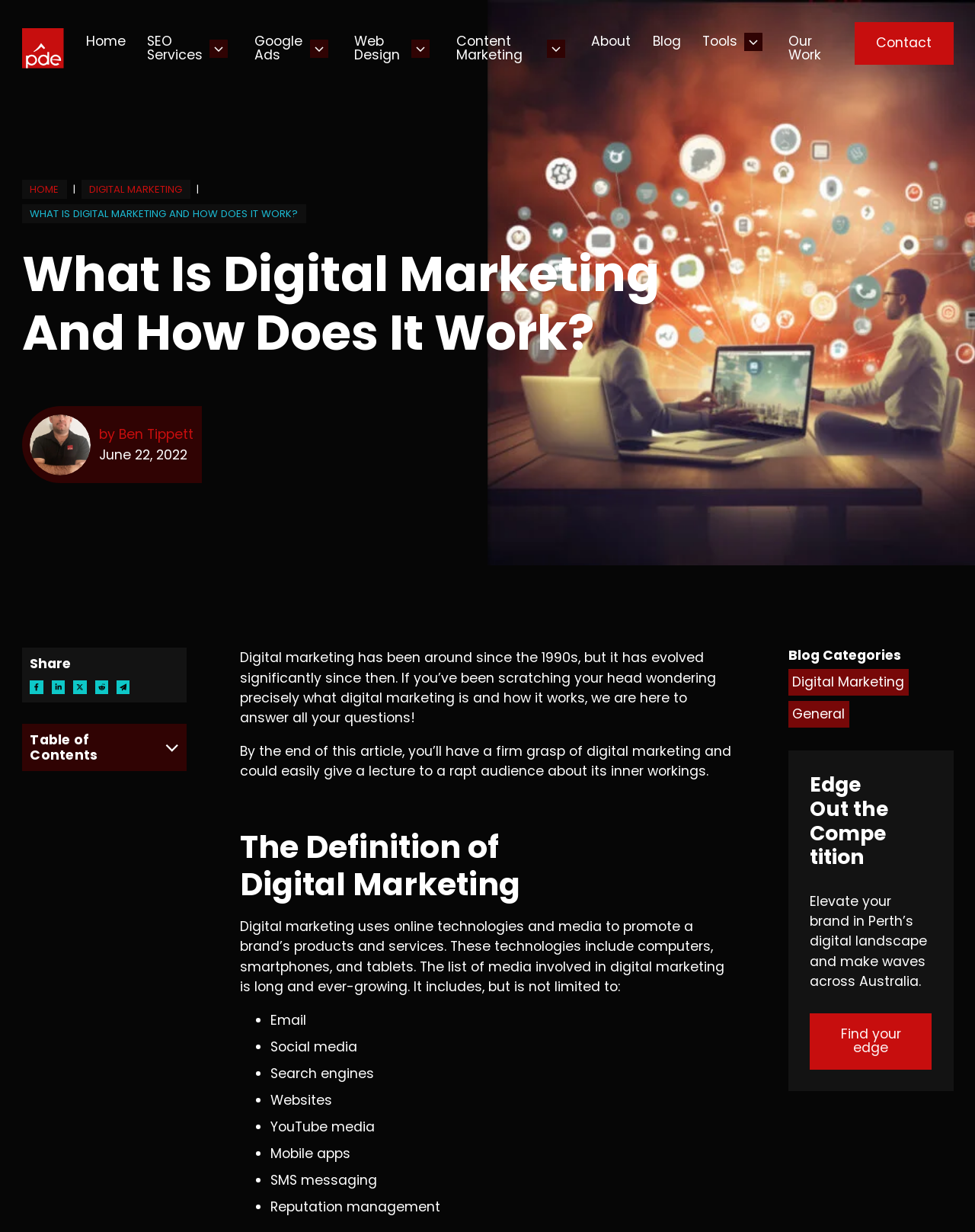Identify and extract the main heading of the webpage.

What Is Digital Marketing And How Does It Work?